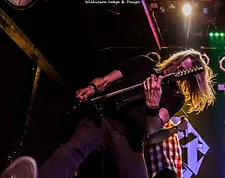Using the details from the image, please elaborate on the following question: What is the atmosphere of the concert?

The brightly colored stage lights, the dynamic pose of the guitarist, and the overall energy of the scene convey a lively and electric atmosphere, typical of live music venues.